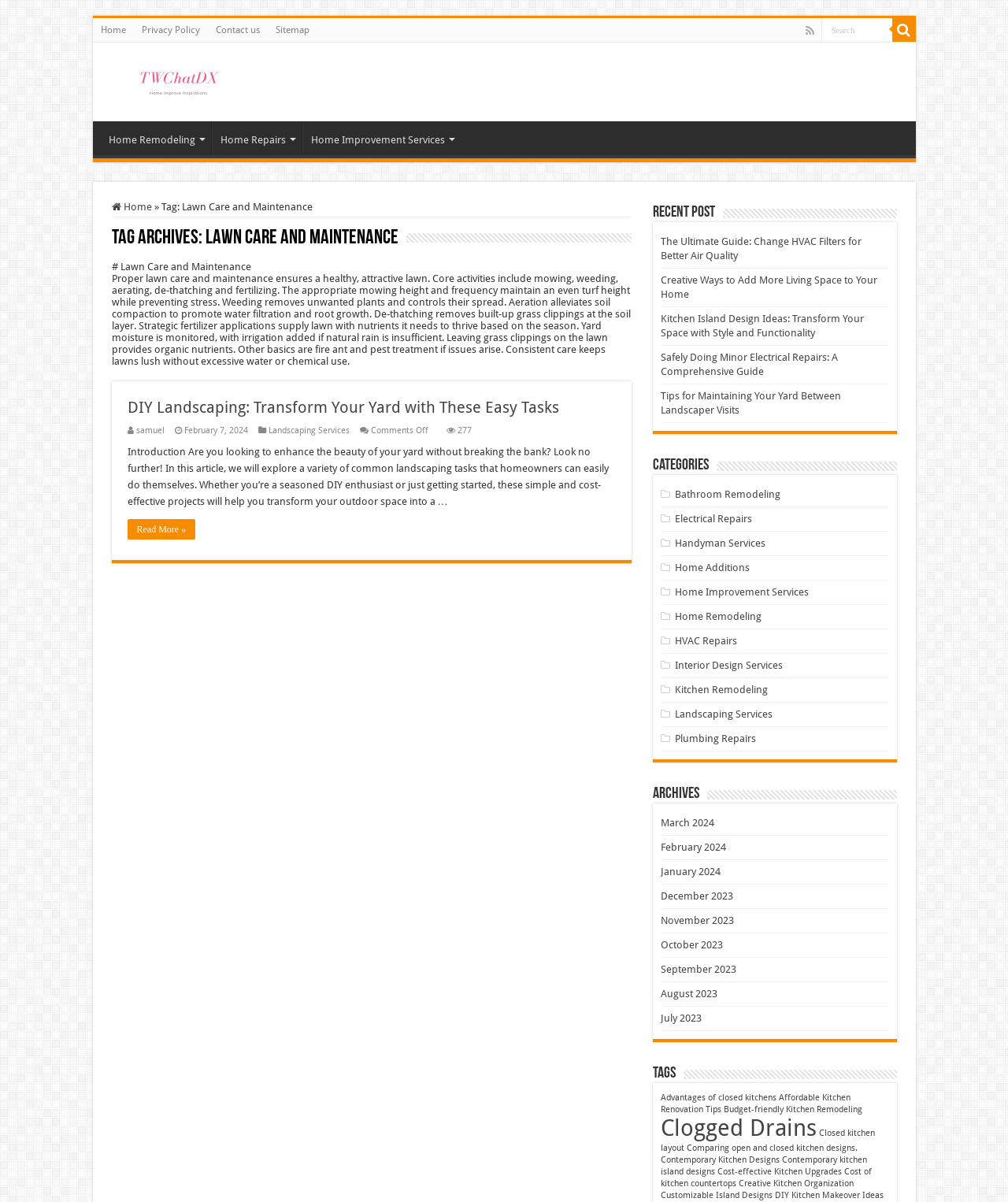Answer this question using a single word or a brief phrase:
What is the topic of the article with the author 'samuel'?

DIY Landscaping